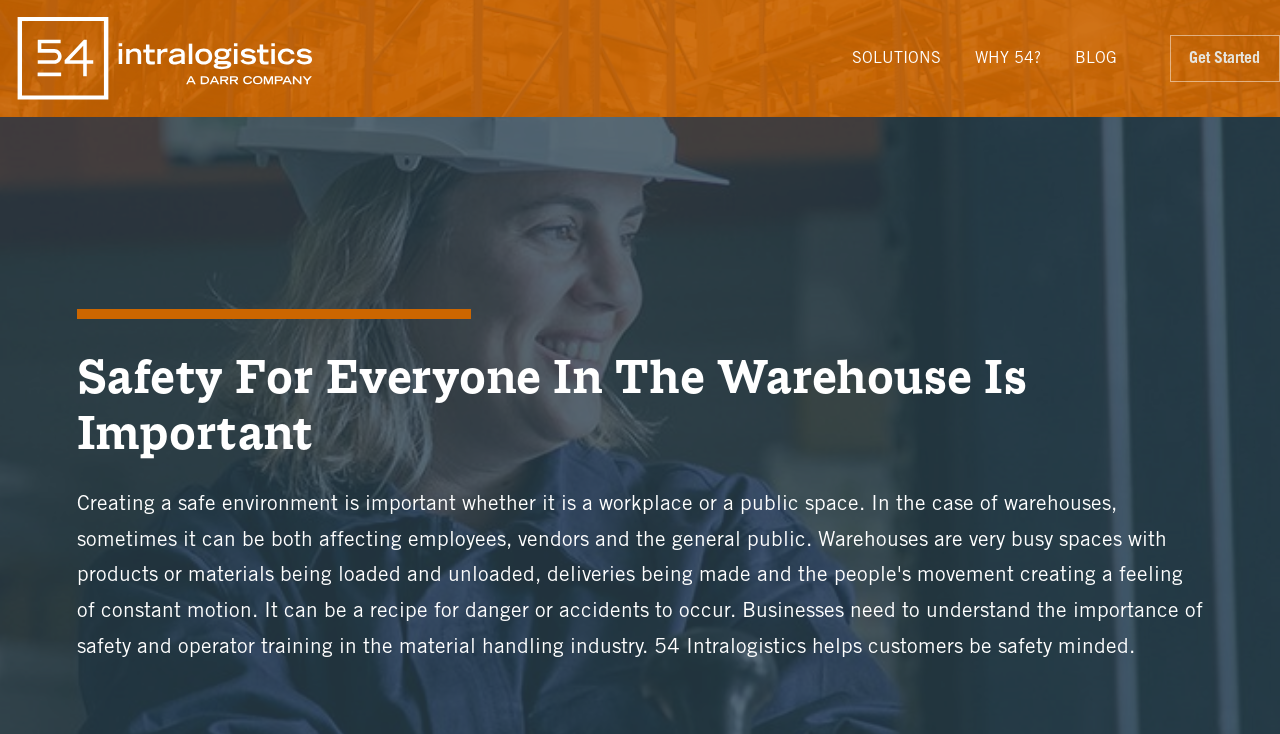What is the topic of the heading?
Using the image, give a concise answer in the form of a single word or short phrase.

Warehouse Safety